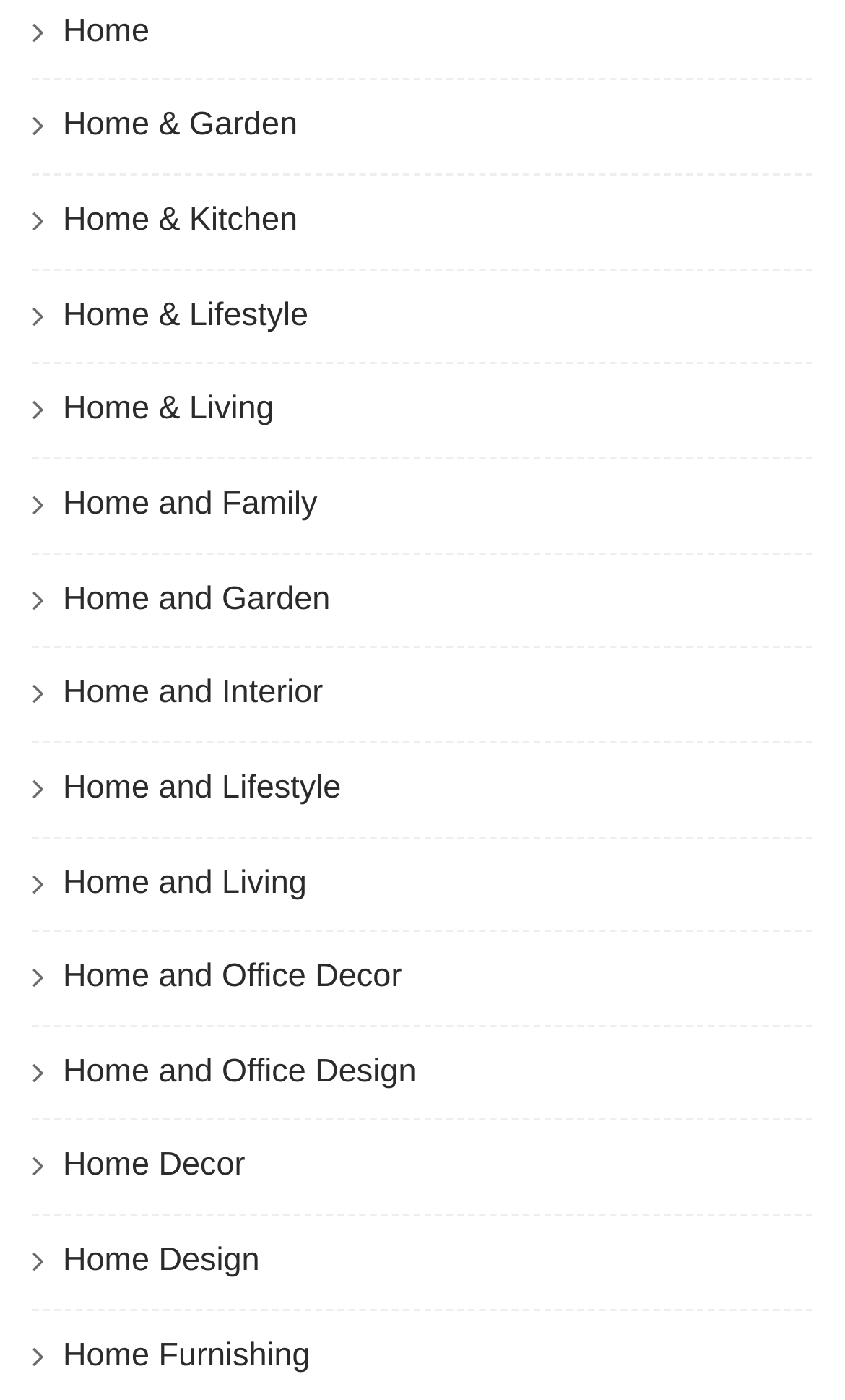Locate the bounding box coordinates of the area to click to fulfill this instruction: "browse Home & Kitchen". The bounding box should be presented as four float numbers between 0 and 1, in the order [left, top, right, bottom].

[0.074, 0.144, 0.352, 0.17]